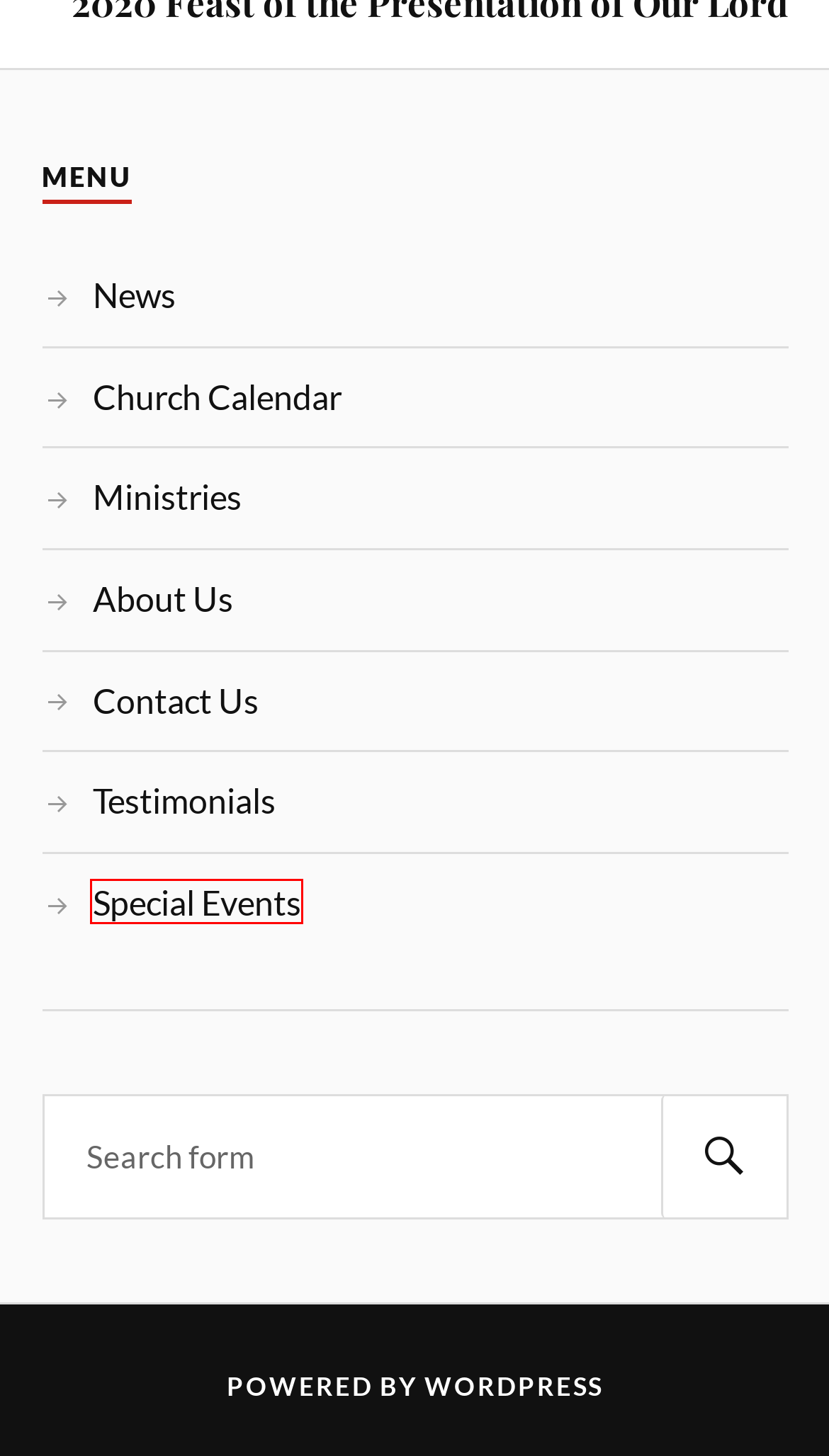Please examine the screenshot provided, which contains a red bounding box around a UI element. Select the webpage description that most accurately describes the new page displayed after clicking the highlighted element. Here are the candidates:
A. News – St. Katharine Drexel Parish of Chicago
B. Blog Tool, Publishing Platform, and CMS – WordPress.org
C. About Us – St. Katharine Drexel Parish of Chicago
D. Contact Us – St. Katharine Drexel Parish of Chicago
E. Church Calendar of Events – St. Katharine Drexel Parish of Chicago
F. Testimonials – St. Katharine Drexel Parish of Chicago
G. Ministries and Organizations – St. Katharine Drexel Parish of Chicago
H. Special Events – St. Katharine Drexel Parish of Chicago

H